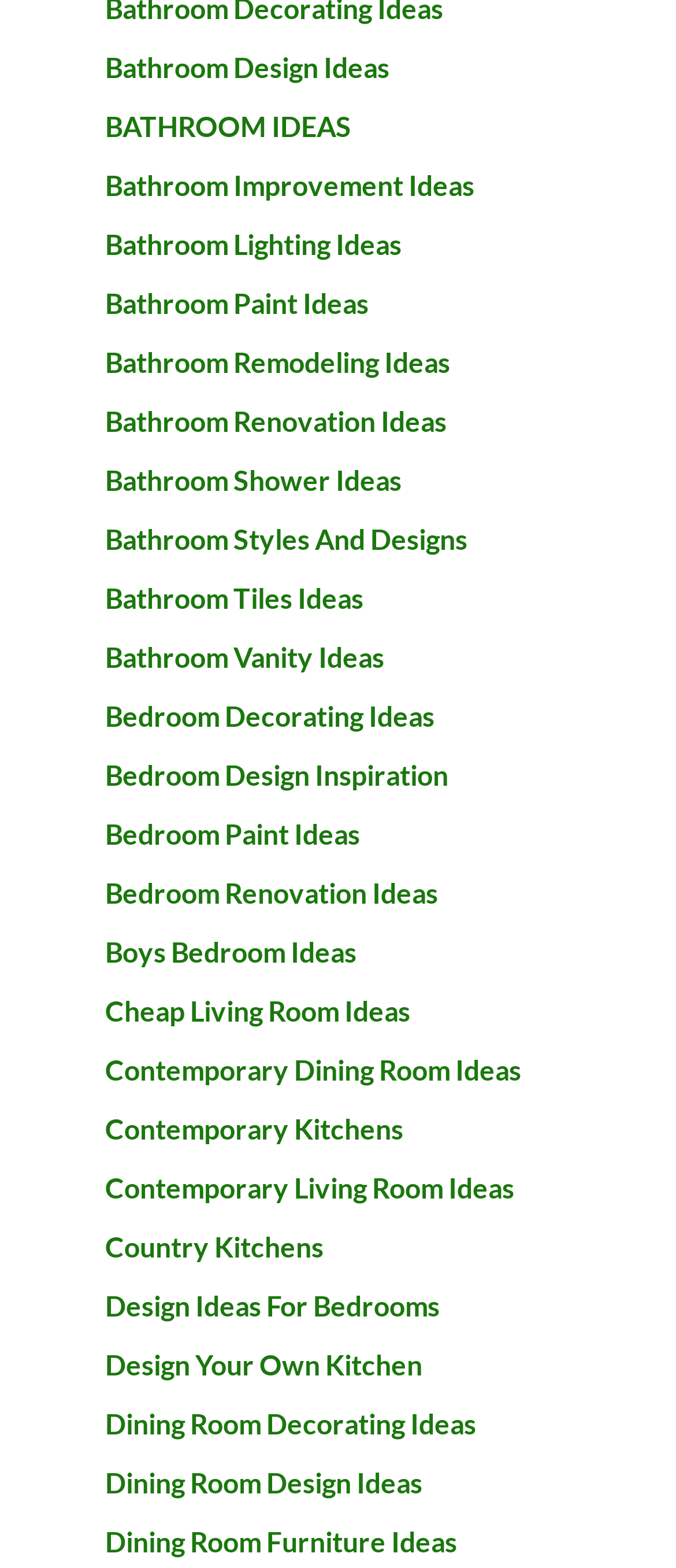How many bathroom design ideas are listed?
Look at the image and answer with only one word or phrase.

9